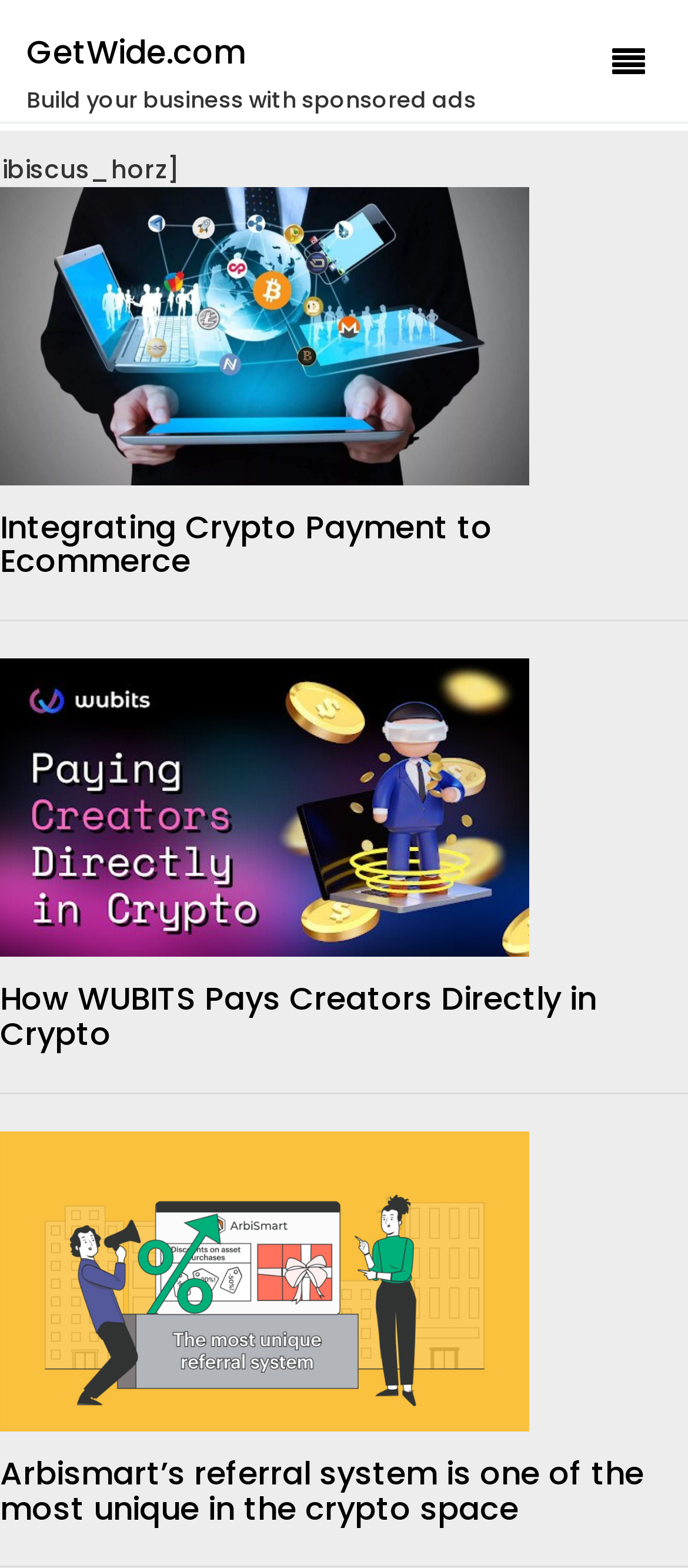Answer the question in a single word or phrase:
What is the topic of the second article?

Crypto Payment